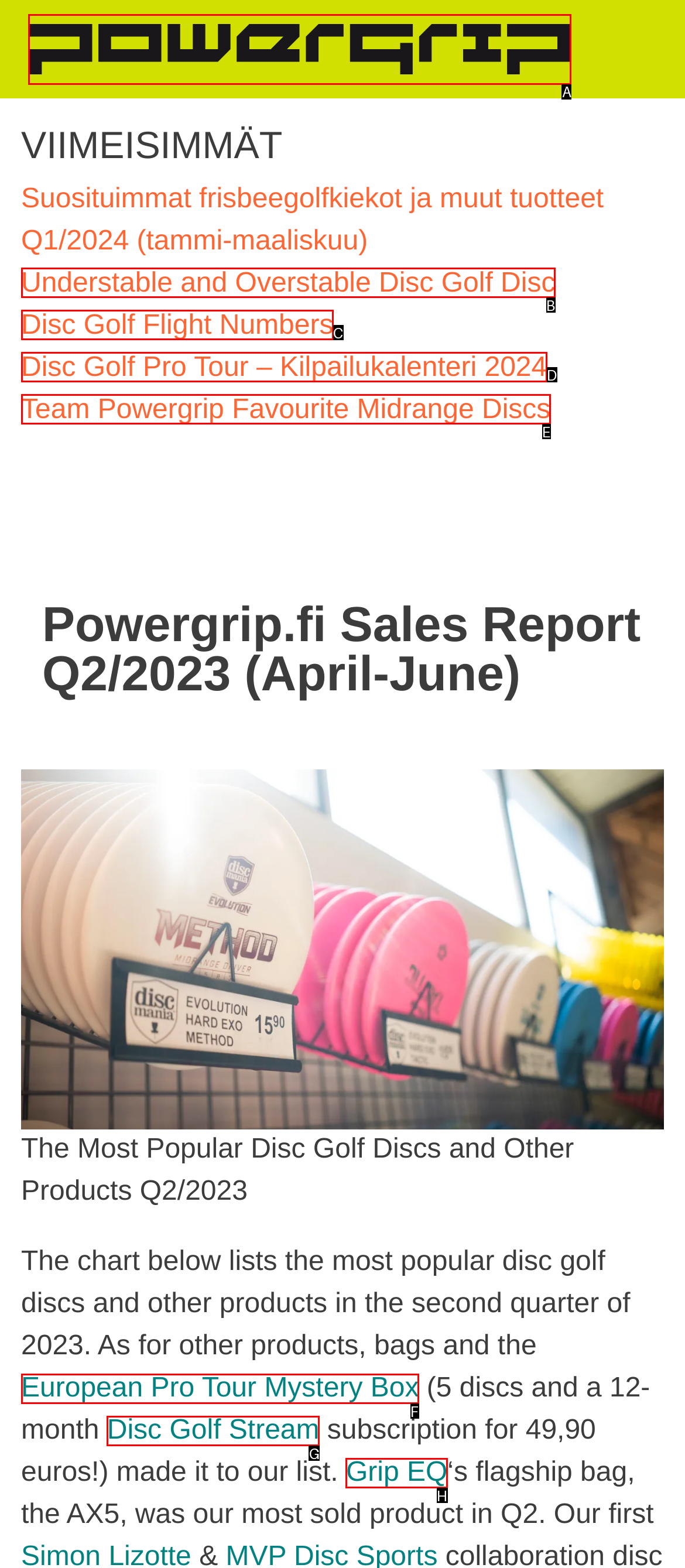Using the description: Disc Golf Flight Numbers, find the corresponding HTML element. Provide the letter of the matching option directly.

C